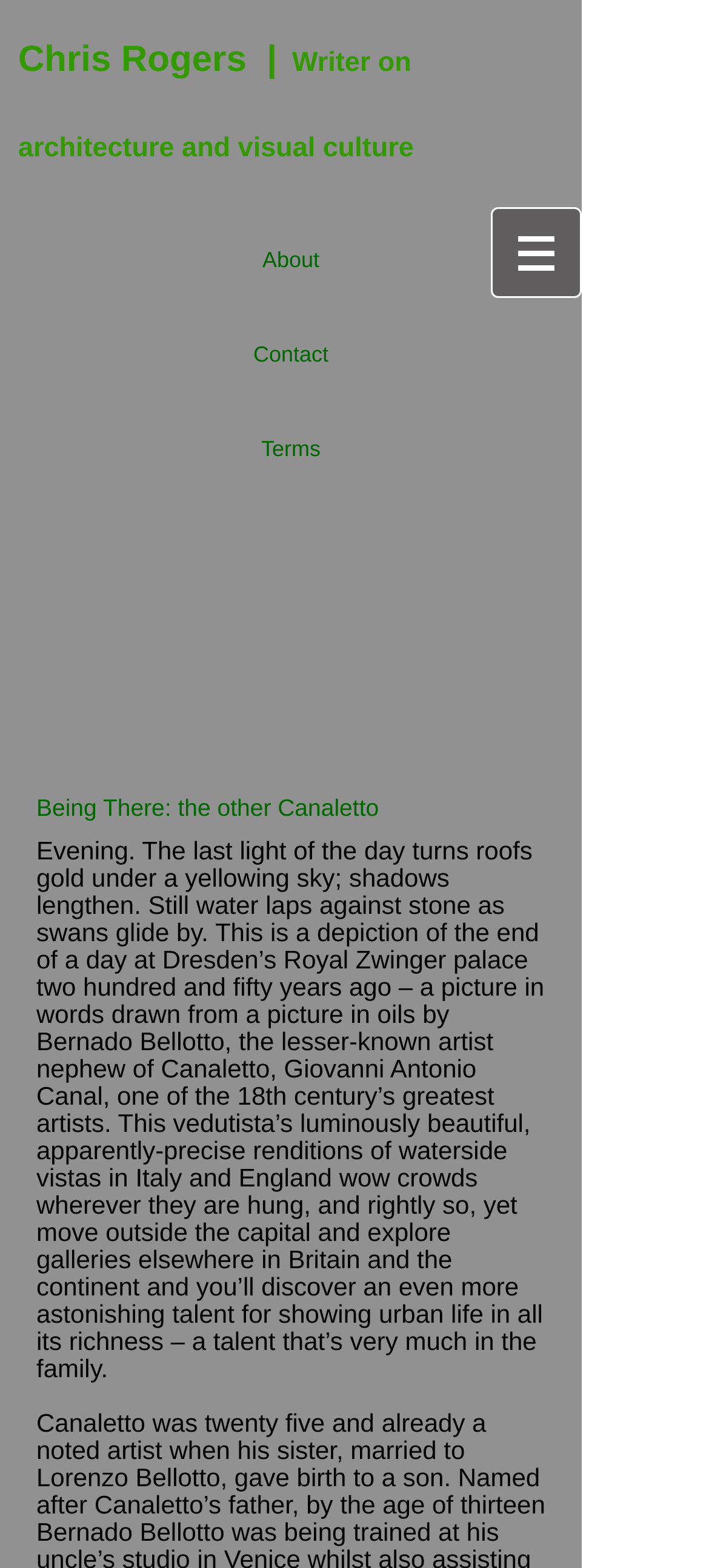Give a concise answer using only one word or phrase for this question:
What is the relationship between Bernado Bellotto and Canaletto?

Nephew